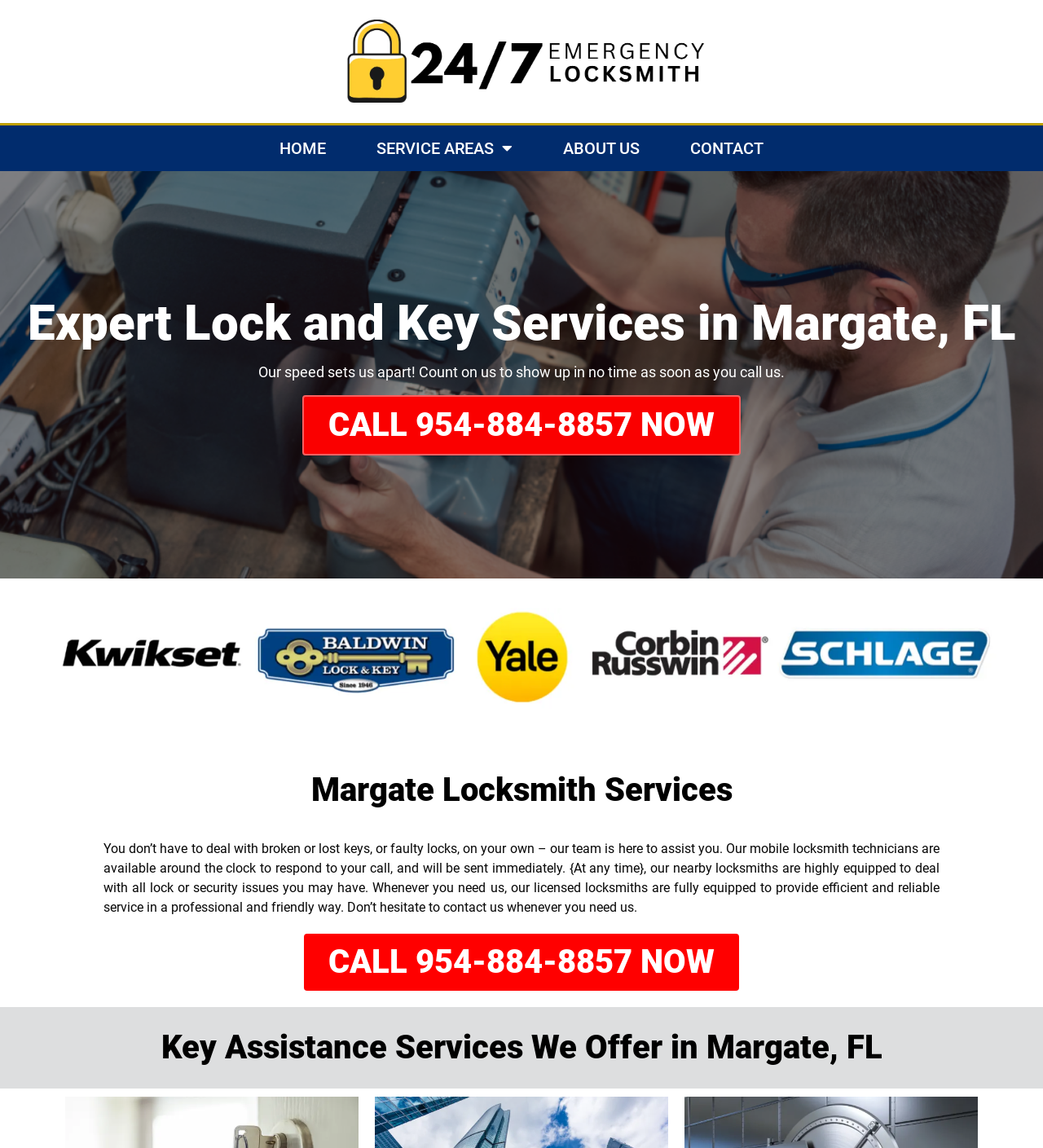Utilize the details in the image to give a detailed response to the question: What is the tone of the locksmith company's service?

I inferred this by looking at the text 'Don’t hesitate to contact us whenever you need us. Our licensed locksmiths are fully equipped to provide efficient and reliable service in a professional and friendly way', which suggests that the company aims to provide a professional and friendly service to its customers.